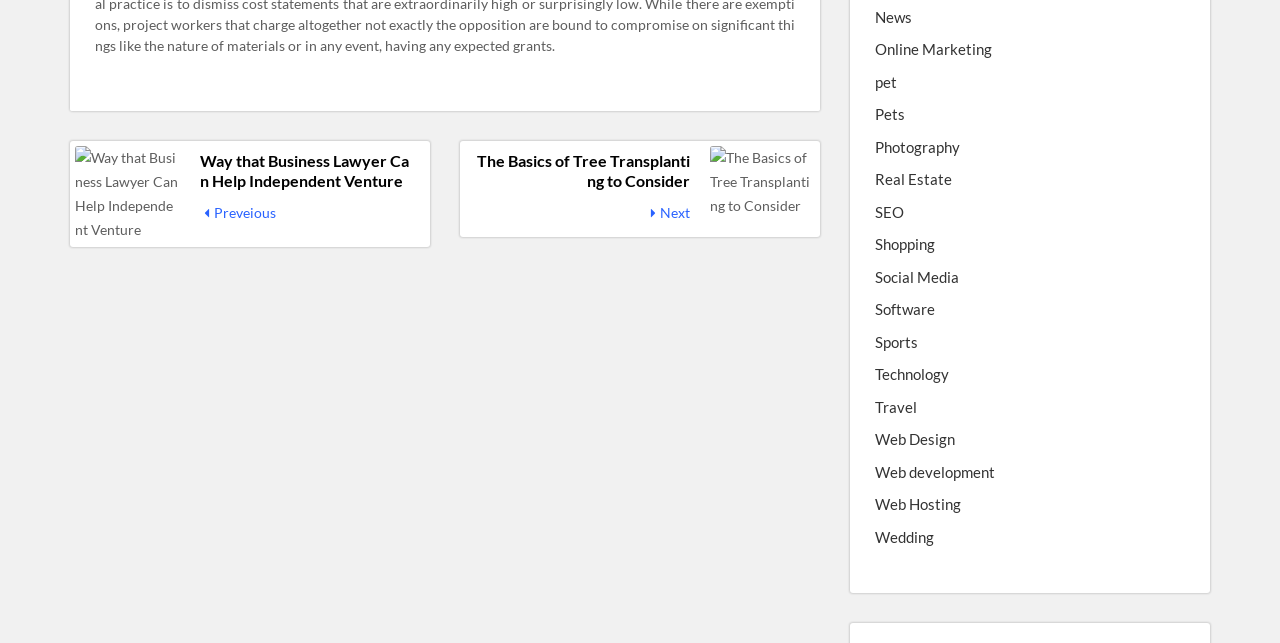Please specify the bounding box coordinates of the clickable region to carry out the following instruction: "View the article about business lawyers helping independent ventures". The coordinates should be four float numbers between 0 and 1, in the format [left, top, right, bottom].

[0.059, 0.227, 0.141, 0.376]